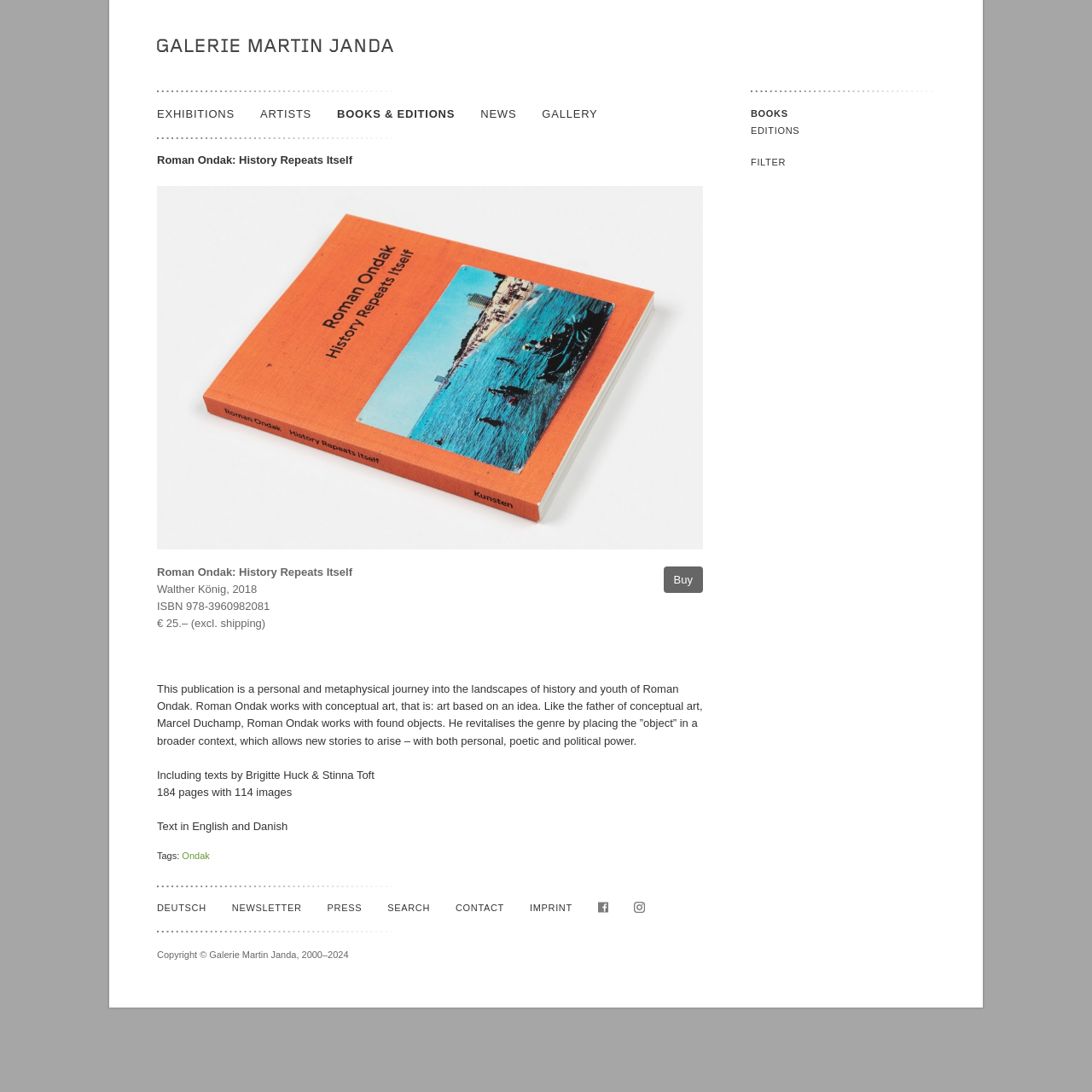Craft a detailed narrative of the webpage's structure and content.

The webpage is about an art exhibition titled "Roman Ondak: History Repeats Itself" at Galerie Martin Janda. At the top, there is a navigation menu with links to "EXHIBITIONS", "ARTISTS", "BOOKS & EDITIONS", "NEWS", and "GALLERY". Below this menu, there is a complementary section with links to "BOOKS", "EDITIONS", and "FILTER".

The main content of the page is an article about the exhibition, which includes a heading with the title "Roman Ondak: History Repeats Itself". Below the heading, there are details about the publication, including the publisher "Walther König, 2018", ISBN, and price. There is also a "Buy" link.

The article continues with a description of Roman Ondak's work, stating that he works with conceptual art and found objects, and that the publication is a personal and metaphysical journey into the landscapes of history and youth. The description also mentions that the publication includes texts by Brigitte Huck and Stinna Toft, and provides details about the book's contents, such as the number of pages and images, and the languages used.

At the bottom of the page, there is a footer section with a "Tags" section, which includes a link to "Ondak". Below this, there are links to "DEUTSCH", "NEWSLETTER", "PRESS", "SEARCH", "CONTACT", "IMPRINT", "FACEBOOK", and "INSTAGRAM". Finally, there is a copyright notice at the very bottom of the page.